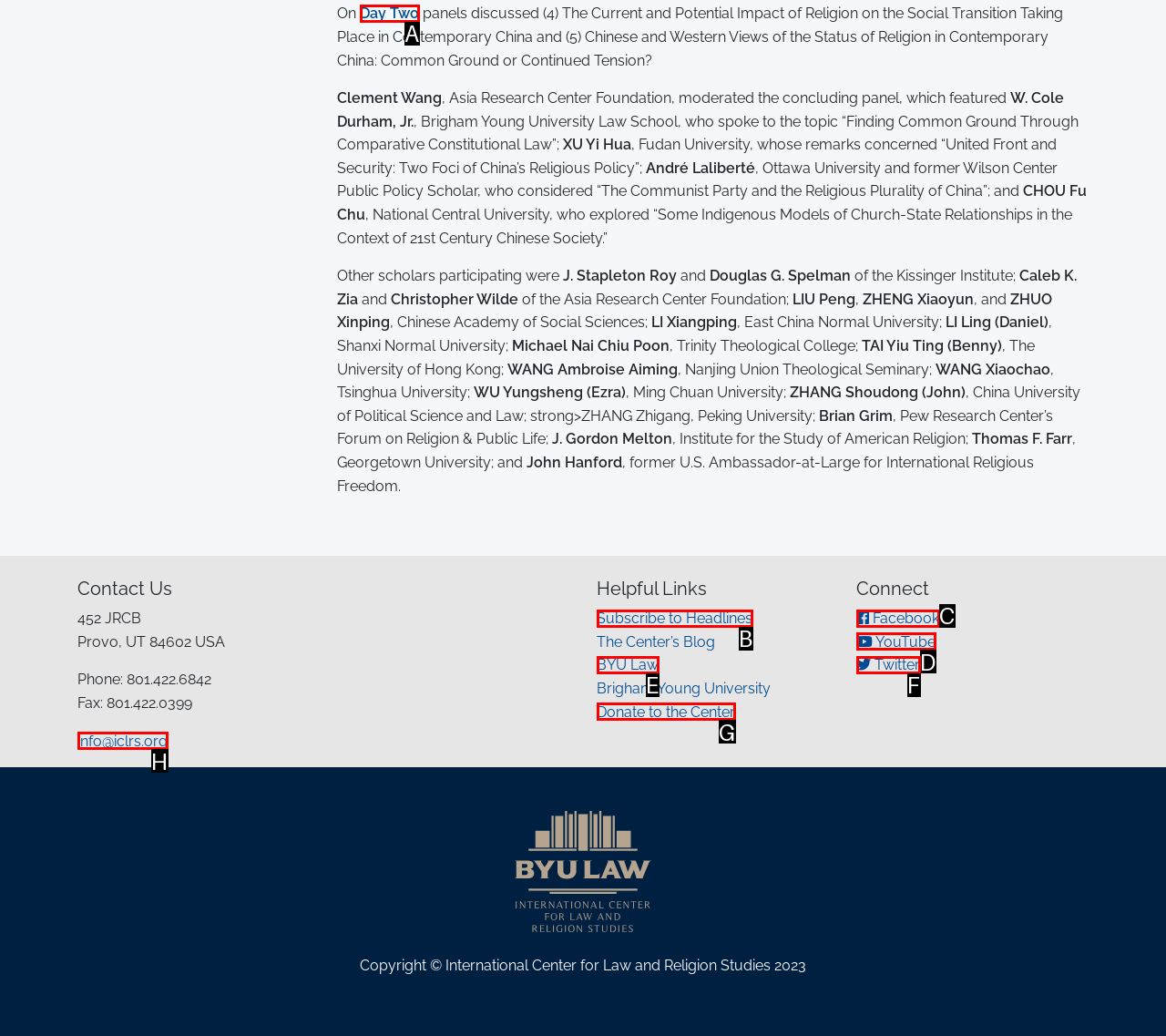Which lettered UI element aligns with this description: Donate to the Center
Provide your answer using the letter from the available choices.

G